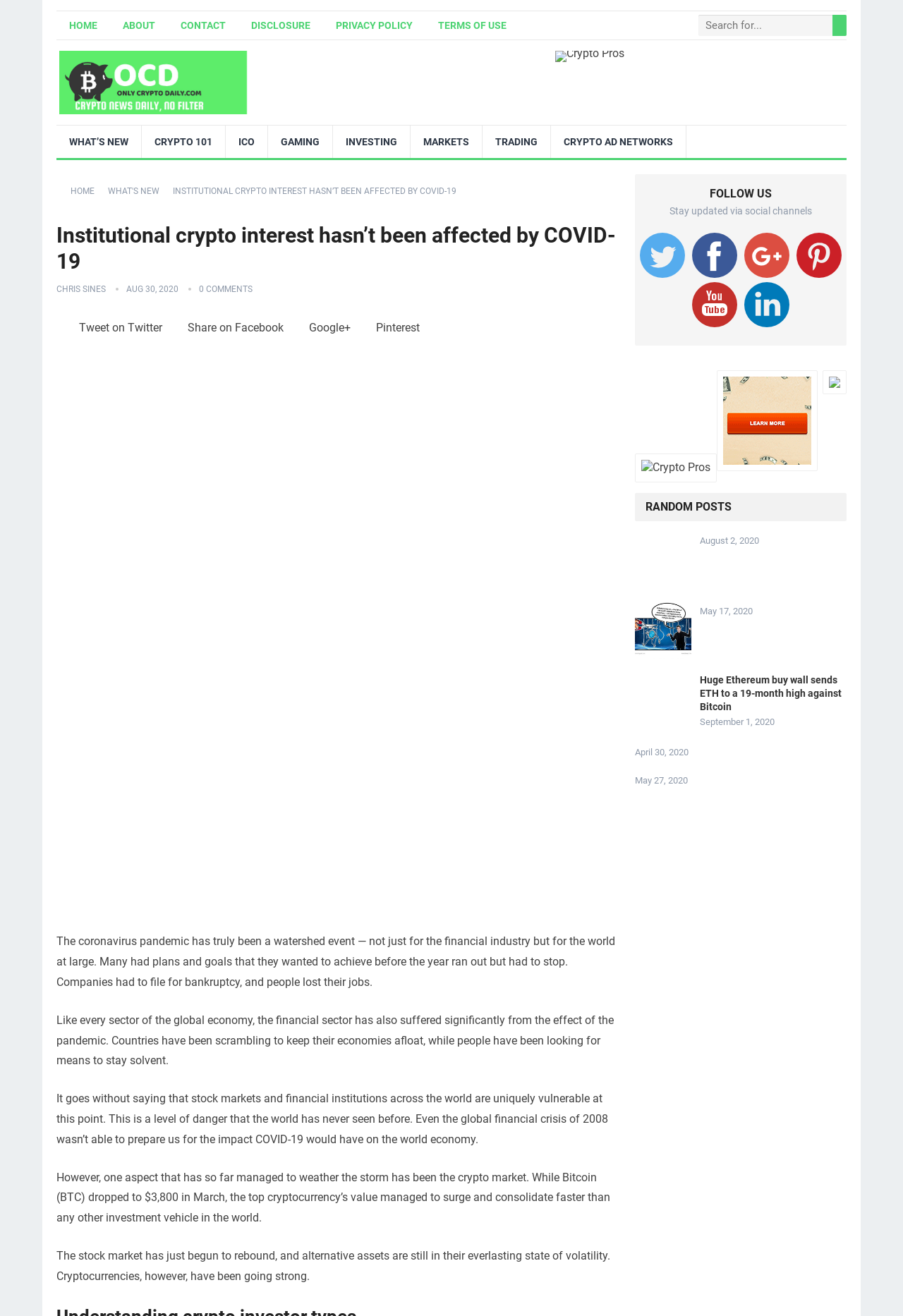Please provide a detailed answer to the question below based on the screenshot: 
What is the website's main topic?

Based on the webpage's content, including the title 'Institutional crypto interest hasn’t been affected by COVID-19' and the various links and articles related to cryptocurrency, it can be inferred that the website's main topic is cryptocurrency or crypto.